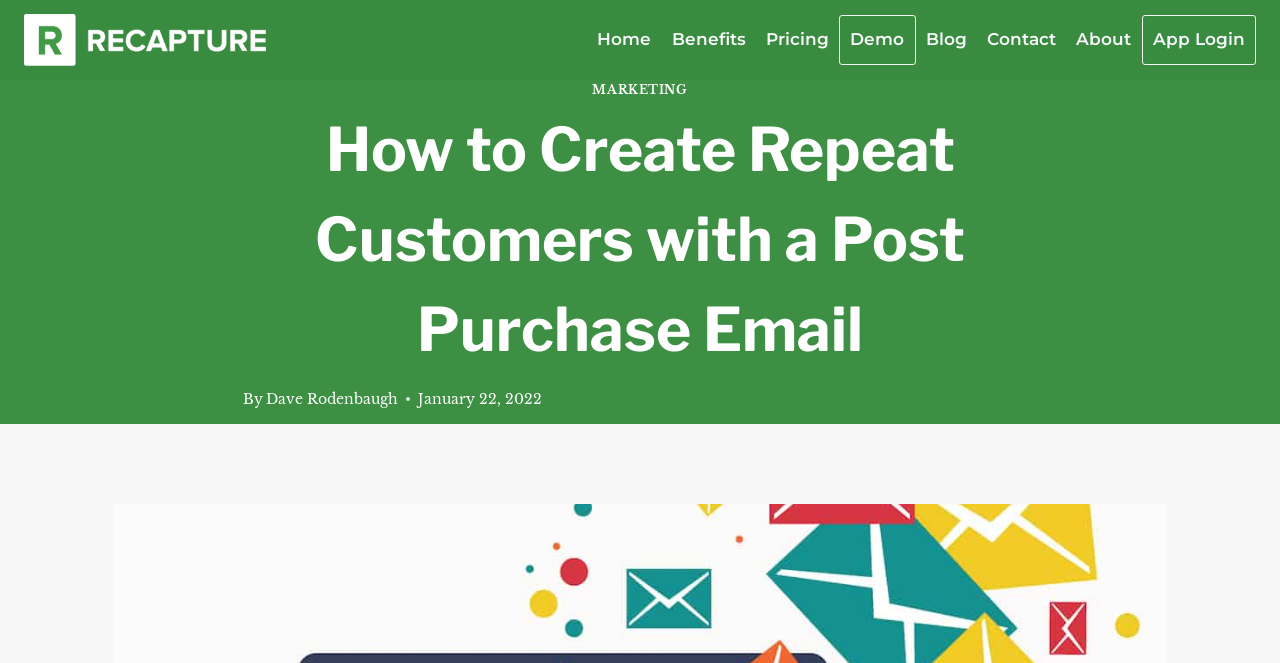Identify the bounding box coordinates of the area you need to click to perform the following instruction: "read the blog".

[0.715, 0.024, 0.763, 0.096]